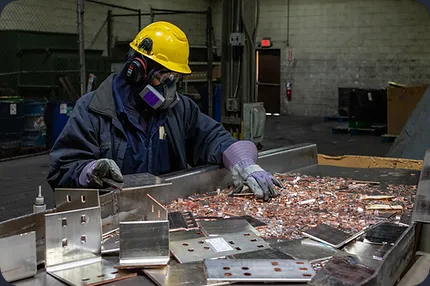Break down the image into a detailed narrative.

In a well-lit industrial setting, a worker, wearing a bright yellow helmet and protective face mask, meticulously sorts through a collection of metal scraps on a large metallic table. The individual is dressed in a dark jacket and gloves, focusing intently on their task amidst a backdrop of machinery and storage bins. Surrounding the area are tools and pieces of metal, highlighting an environment engaged in recycling or metal processing. The scene captures the dedication and safety measures taken within the workspace, reflecting the commitment to both quality and worker well-being.